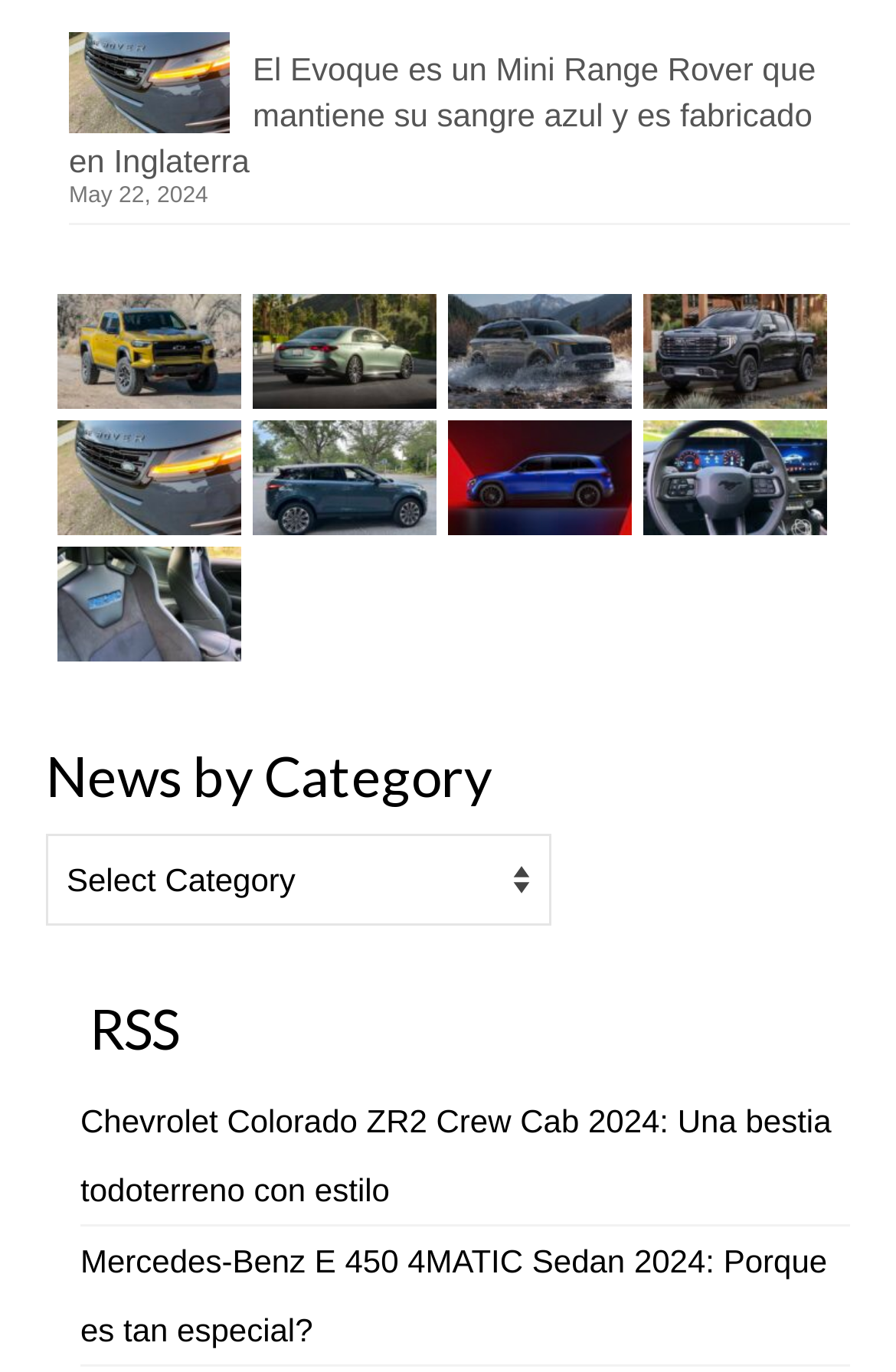Find the bounding box coordinates of the clickable element required to execute the following instruction: "View the news by category". Provide the coordinates as four float numbers between 0 and 1, i.e., [left, top, right, bottom].

[0.051, 0.541, 0.949, 0.591]